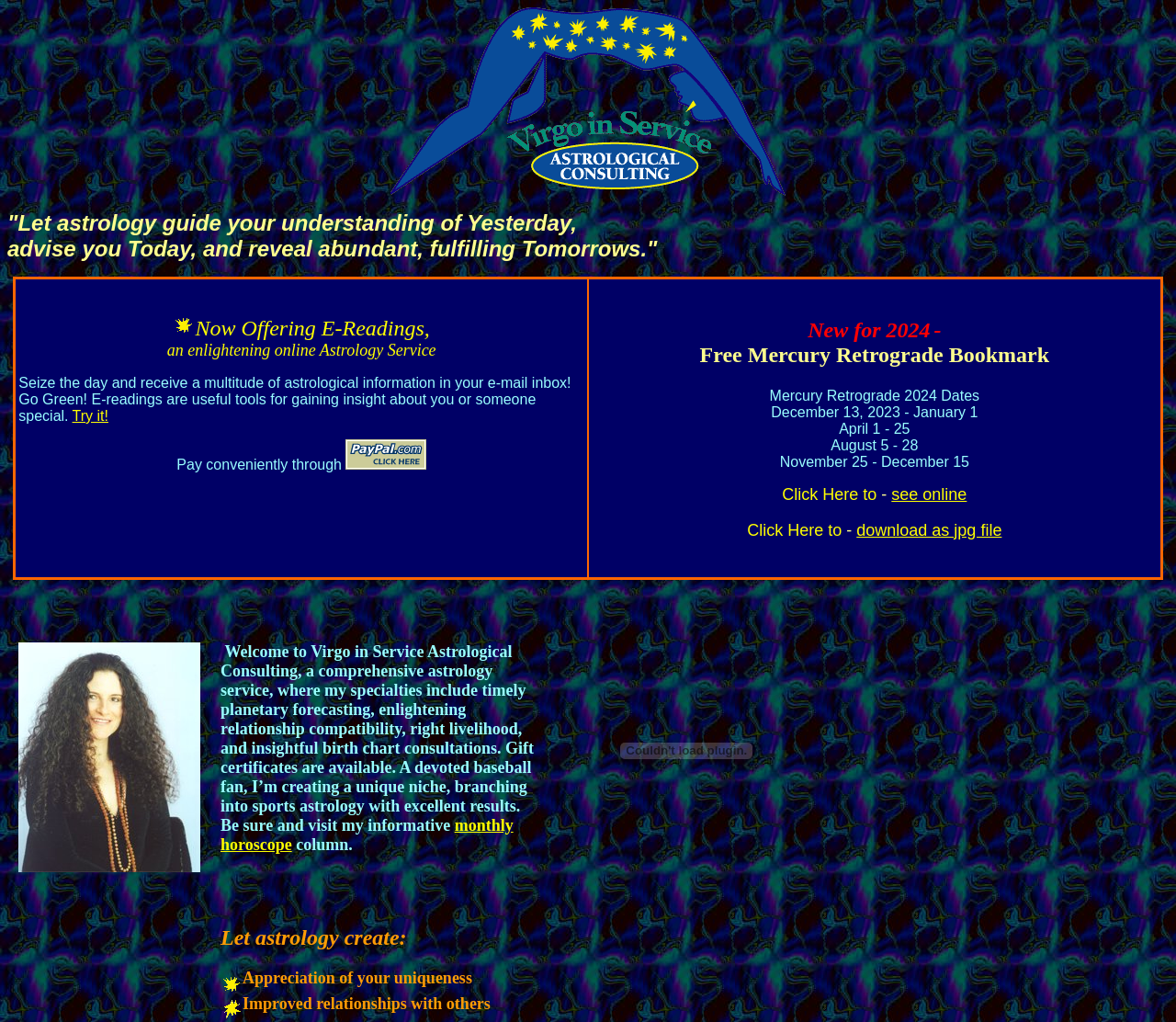Using the elements shown in the image, answer the question comprehensively: What is the astrologer's service?

I found the astrologer's service by reading the text in the LayoutTableCell element, which mentions 'Welcome to Virgo in Service Astrological Consulting, a comprehensive astrology service...'.